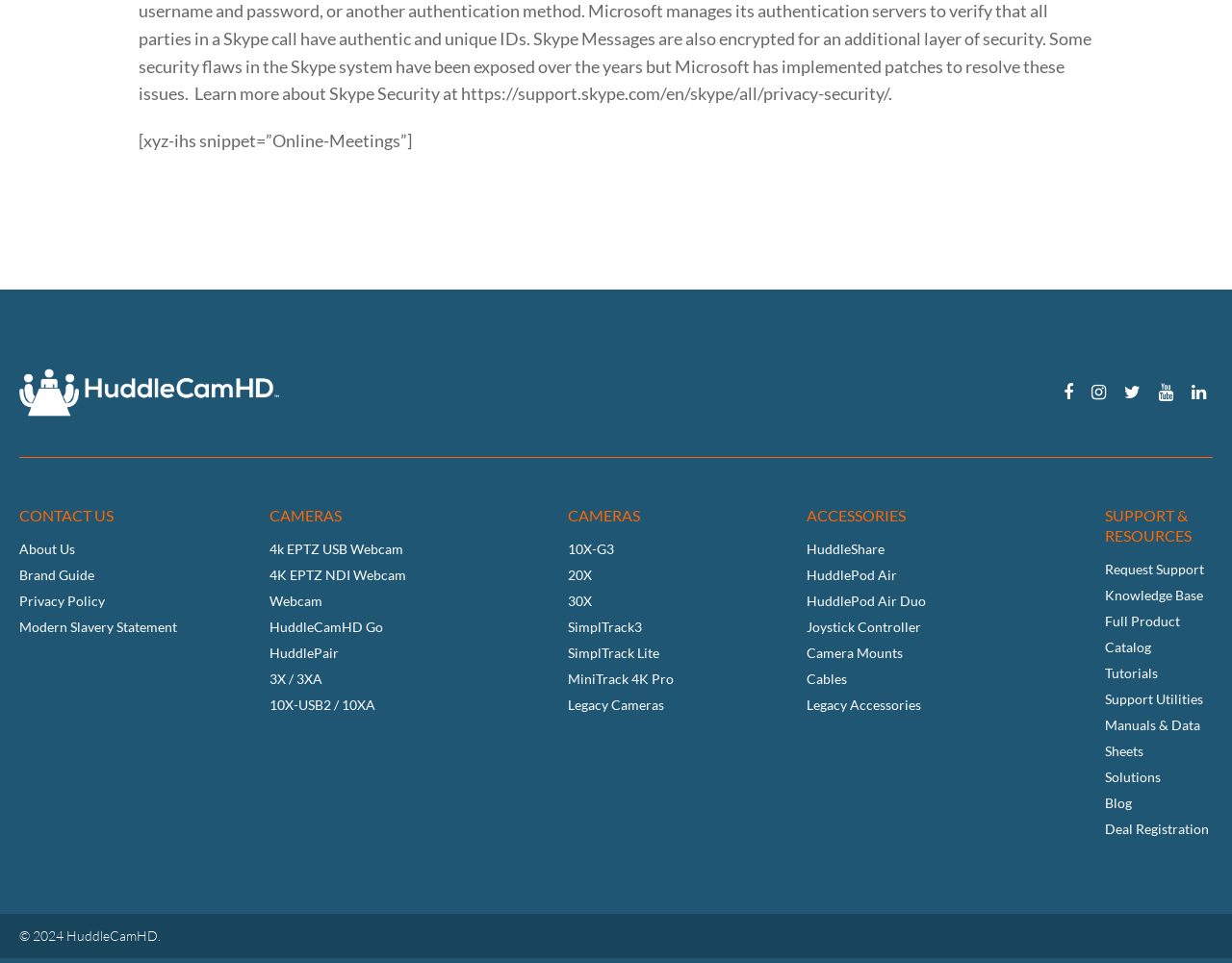Based on the image, please respond to the question with as much detail as possible:
What is the company name in the footer?

I found the company name in the footer by looking at the static text element with the content '© 2024 HuddleCamHD.' which is located at the bottom of the page.